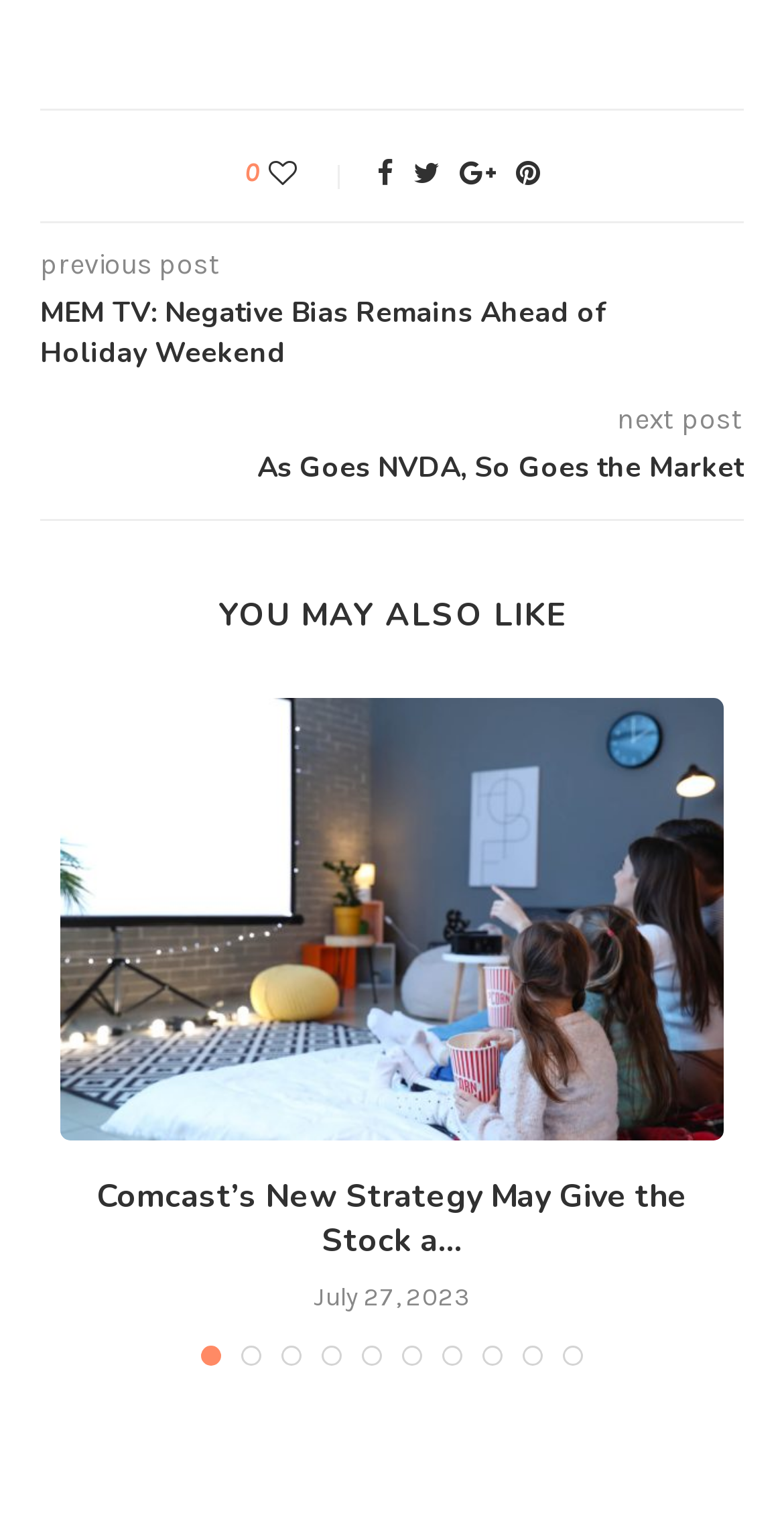Given the element description Google +, specify the bounding box coordinates of the corresponding UI element in the format (top-left x, top-left y, bottom-right x, bottom-right y). All values must be between 0 and 1.

[0.586, 0.103, 0.632, 0.125]